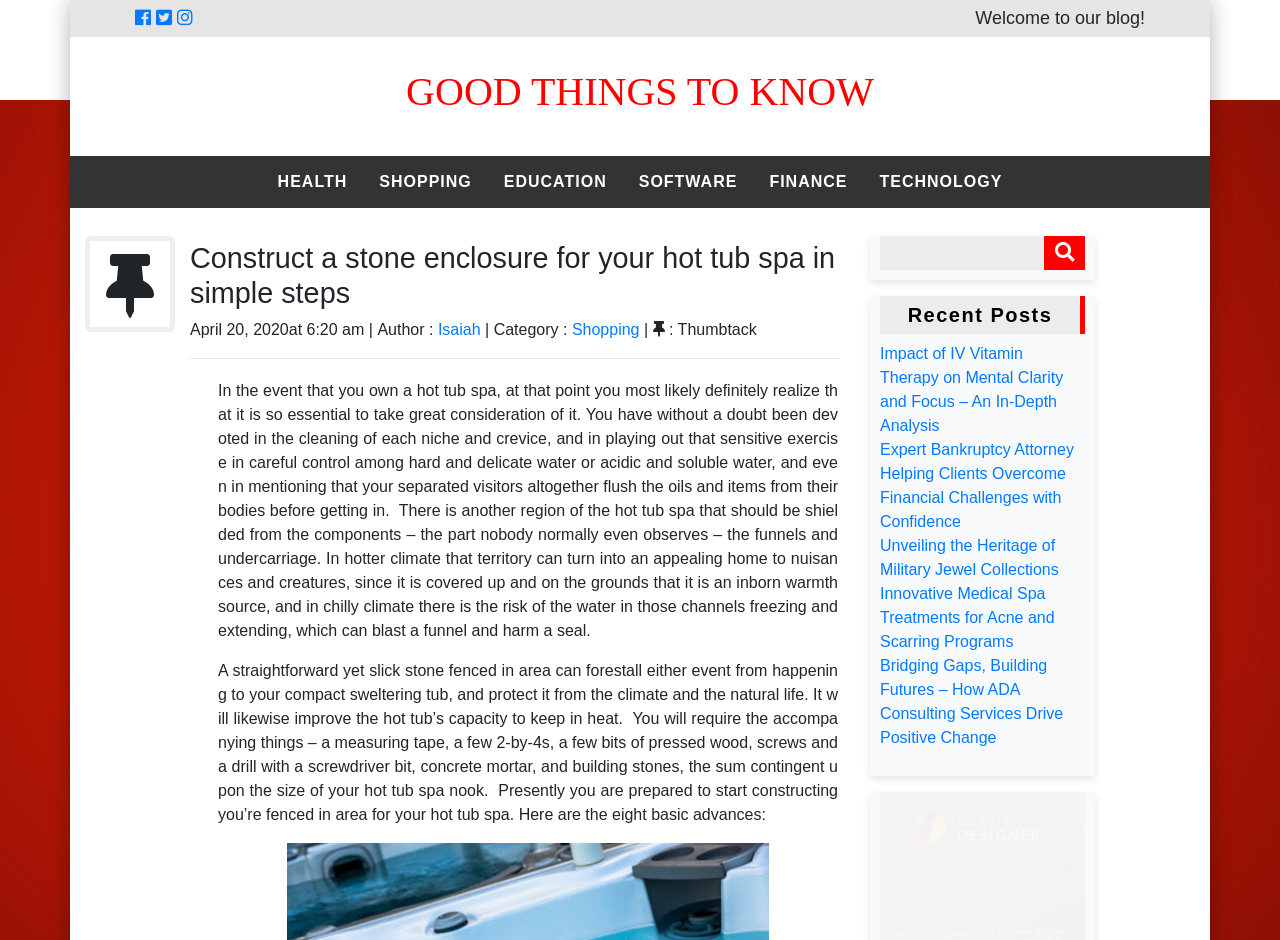Indicate the bounding box coordinates of the element that needs to be clicked to satisfy the following instruction: "Click the 'GOOD THINGS TO KNOW' link". The coordinates should be four float numbers between 0 and 1, i.e., [left, top, right, bottom].

[0.317, 0.073, 0.683, 0.121]